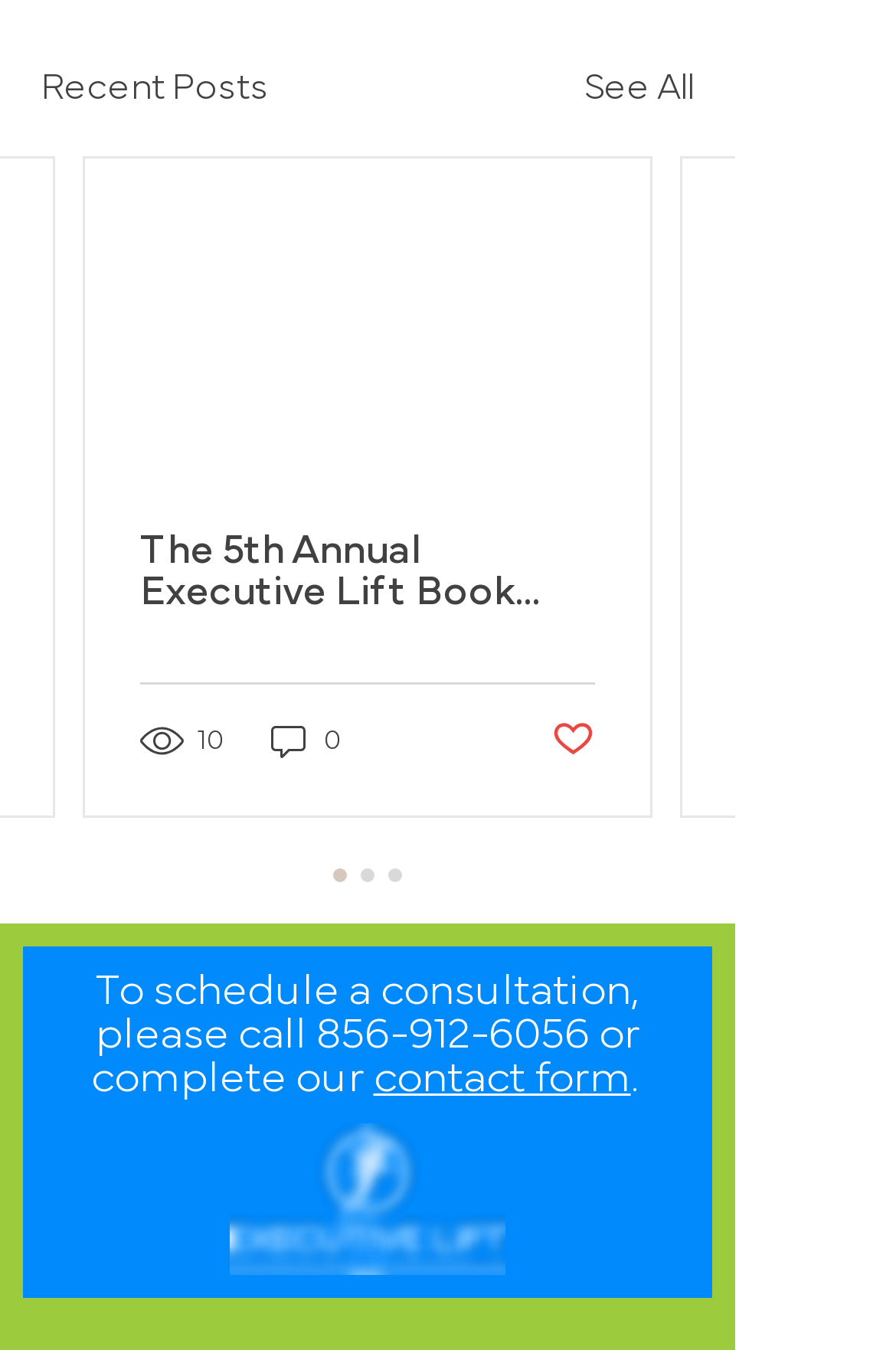What is the phone number for scheduling a consultation?
Look at the image and respond with a one-word or short phrase answer.

856-912-6056